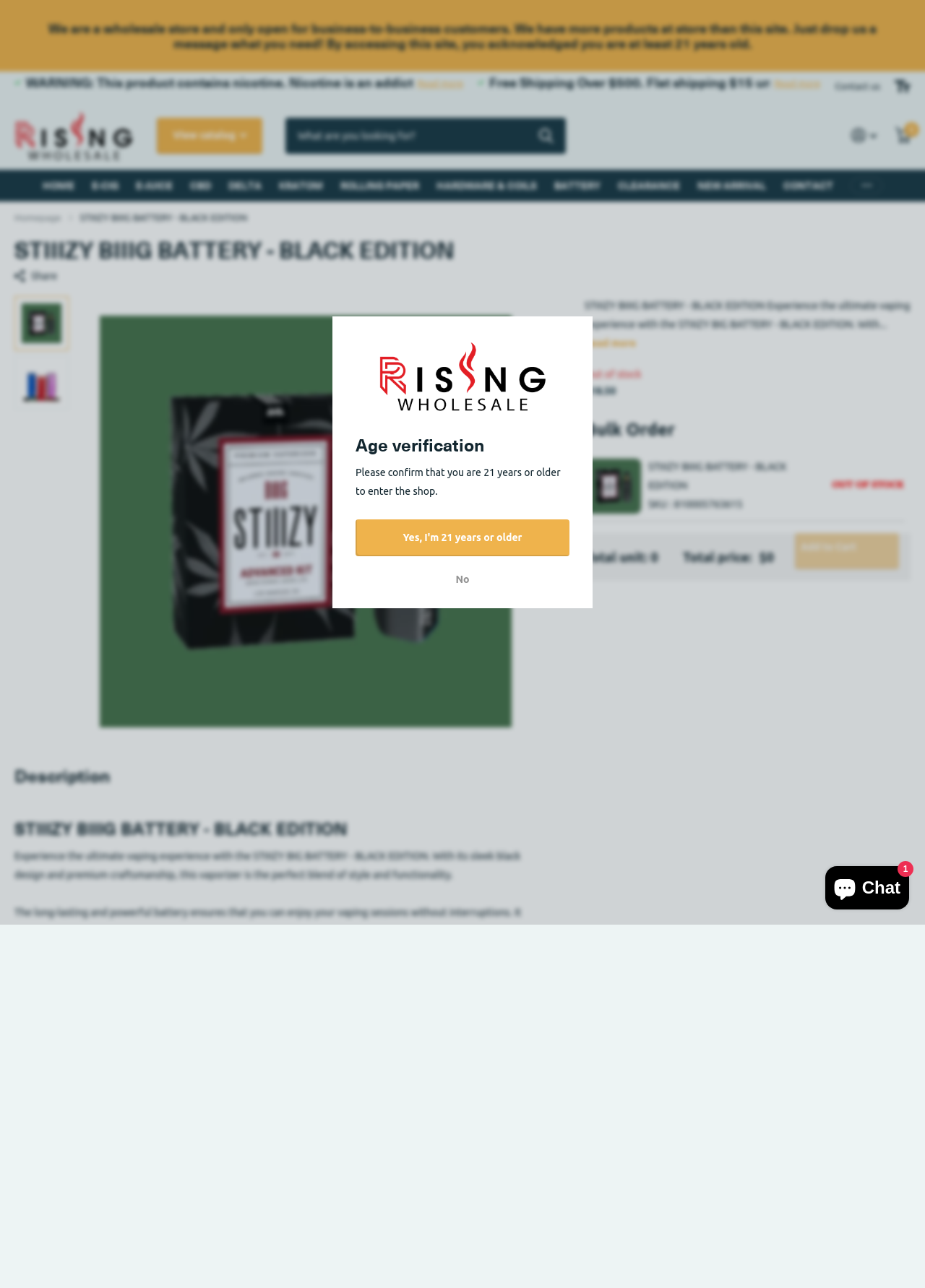Locate the bounding box coordinates of the element that should be clicked to fulfill the instruction: "View STIIIZY BIIIG BATTERY - BLACK EDITION product details".

[0.086, 0.165, 0.267, 0.173]